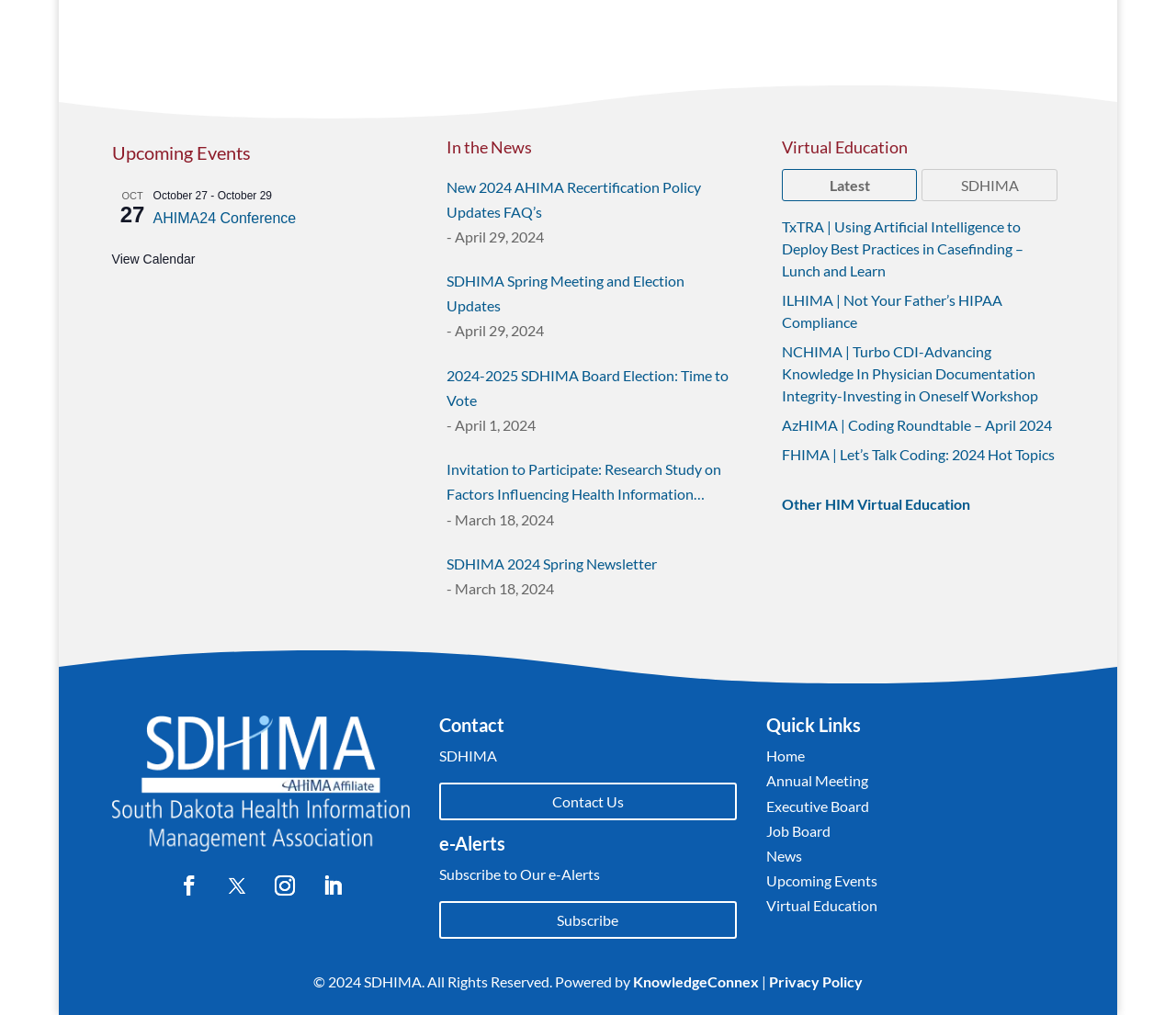Can you find the bounding box coordinates for the element to click on to achieve the instruction: "Contact SDHIMA"?

[0.373, 0.771, 0.627, 0.808]